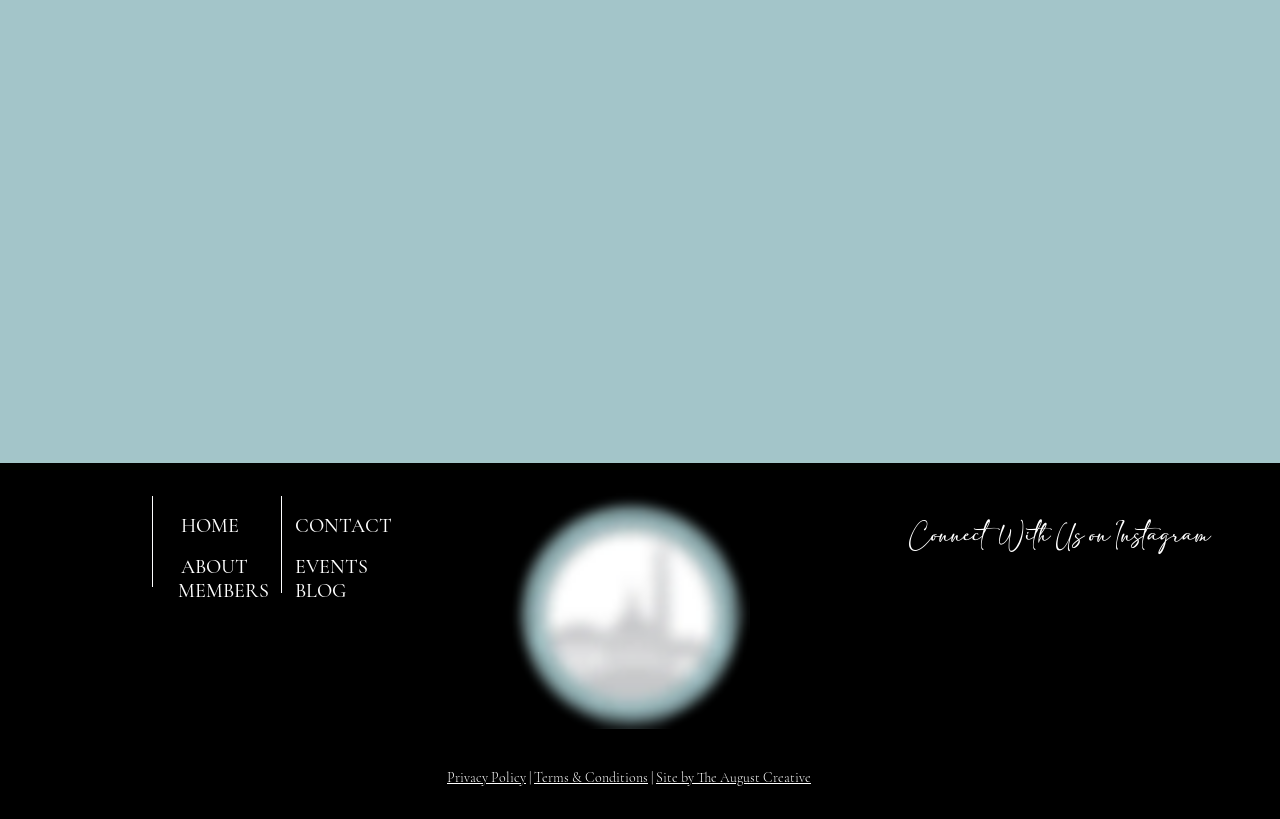Locate the bounding box coordinates of the element that should be clicked to fulfill the instruction: "check social media links".

[0.139, 0.763, 0.268, 0.794]